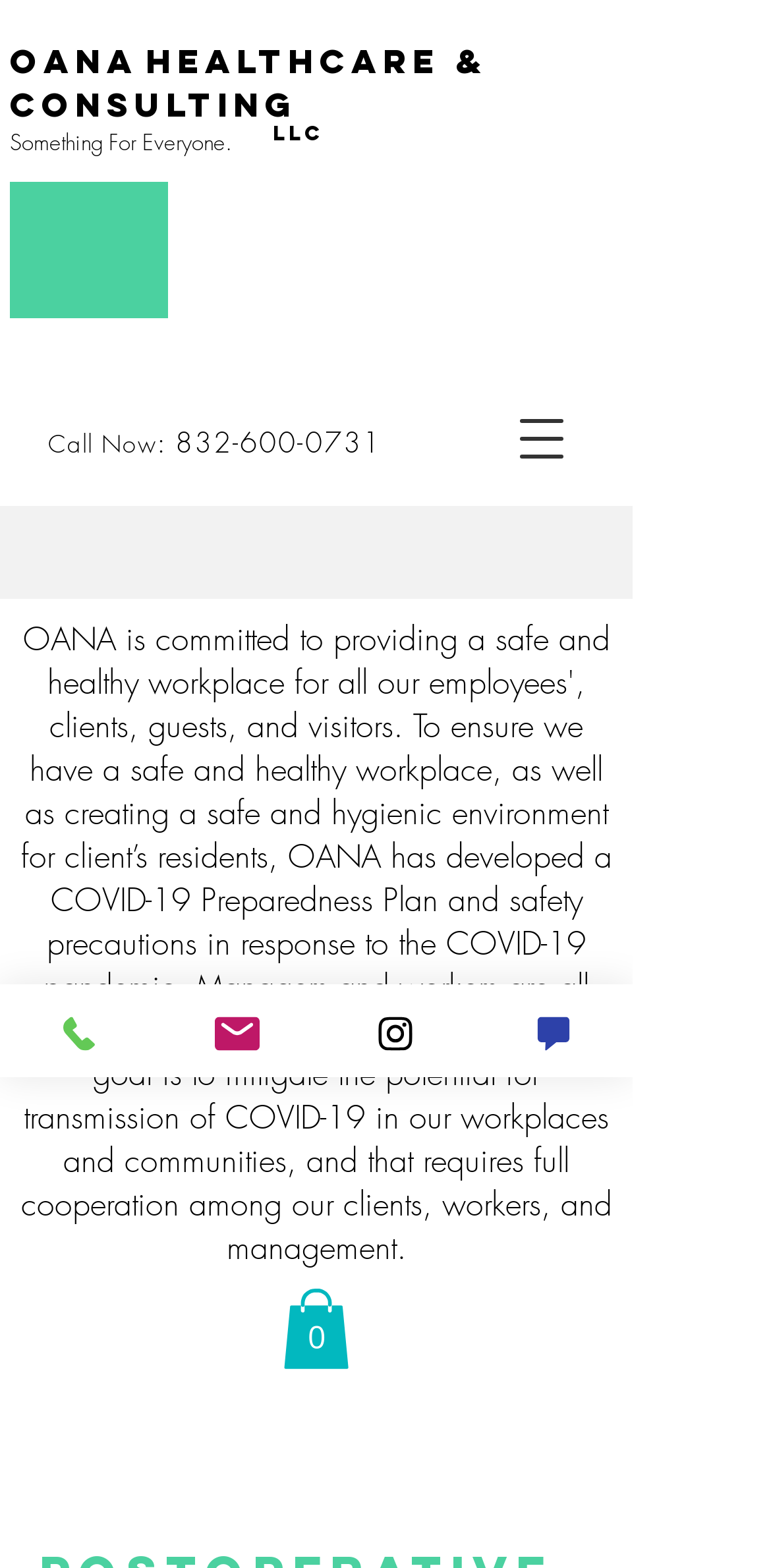Find the bounding box coordinates of the UI element according to this description: "Call Now".

[0.062, 0.272, 0.203, 0.294]